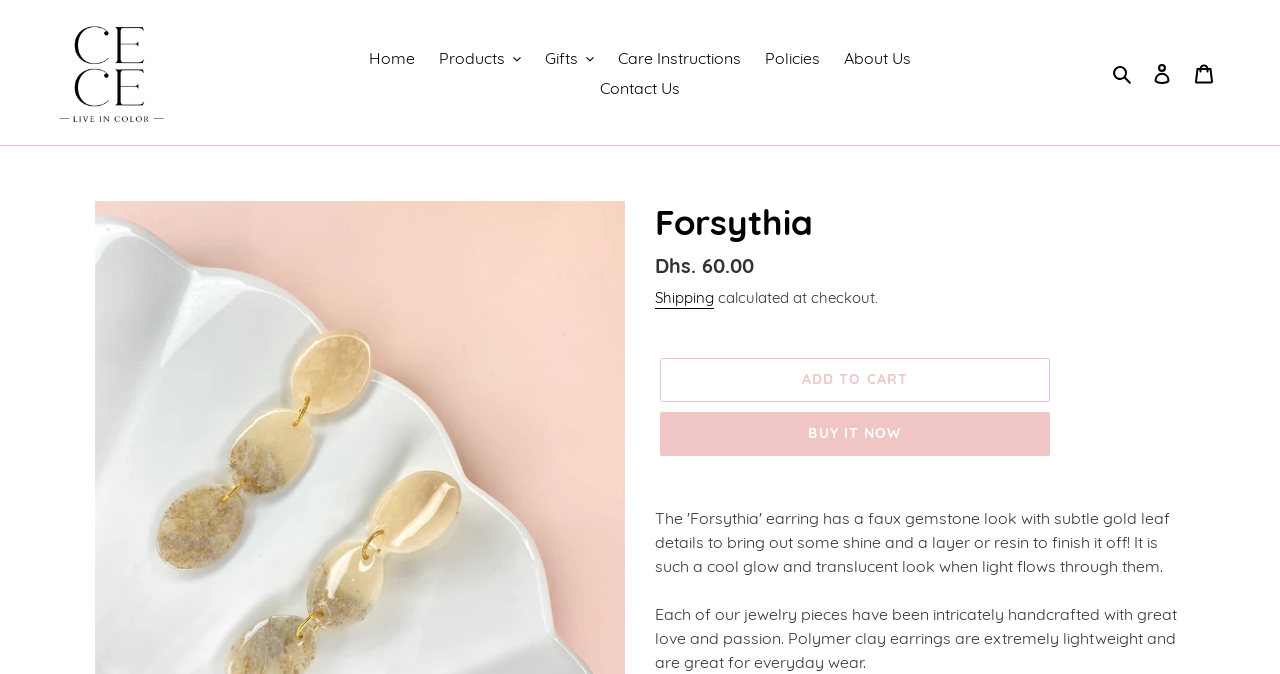Answer succinctly with a single word or phrase:
What is the name of the earrings?

Forsythia